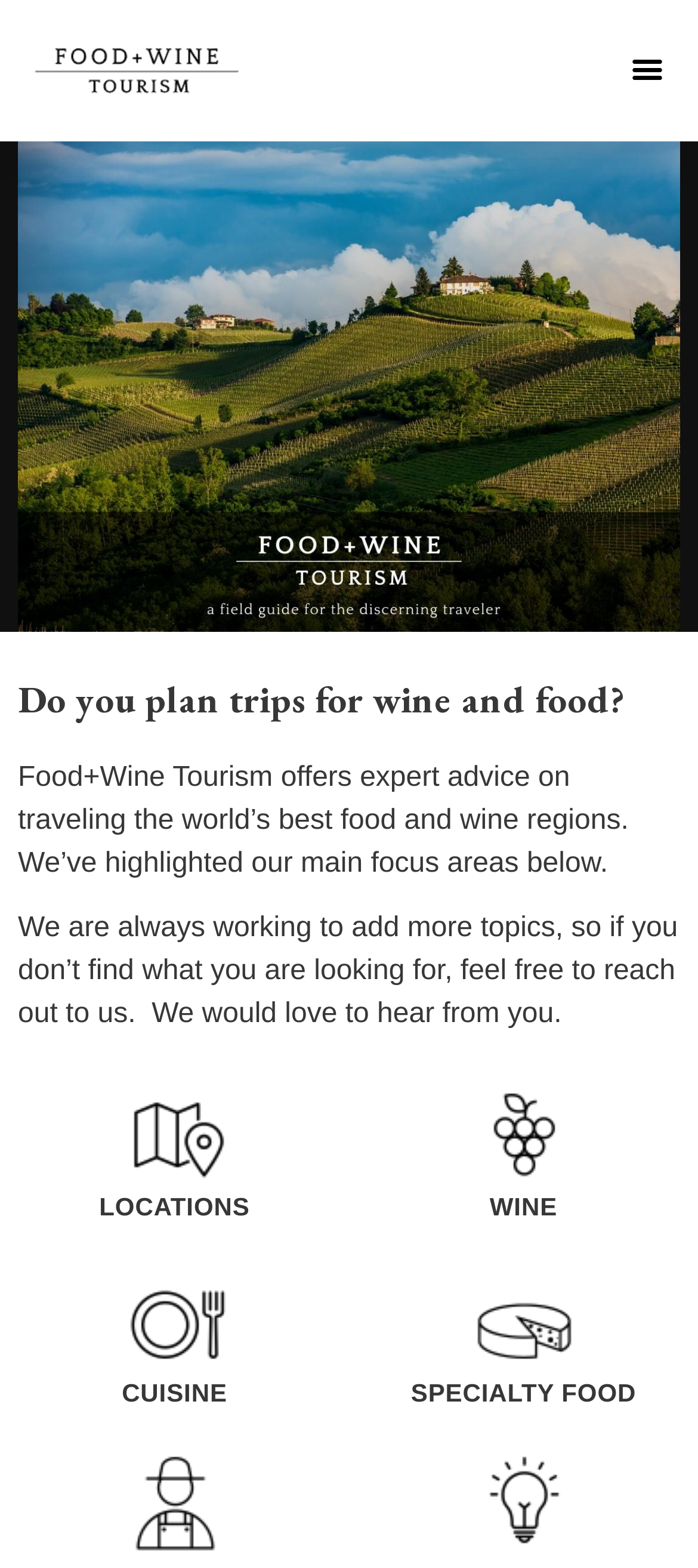Provide your answer in a single word or phrase: 
What is the topic related to farms?

Farms-AgriTourism